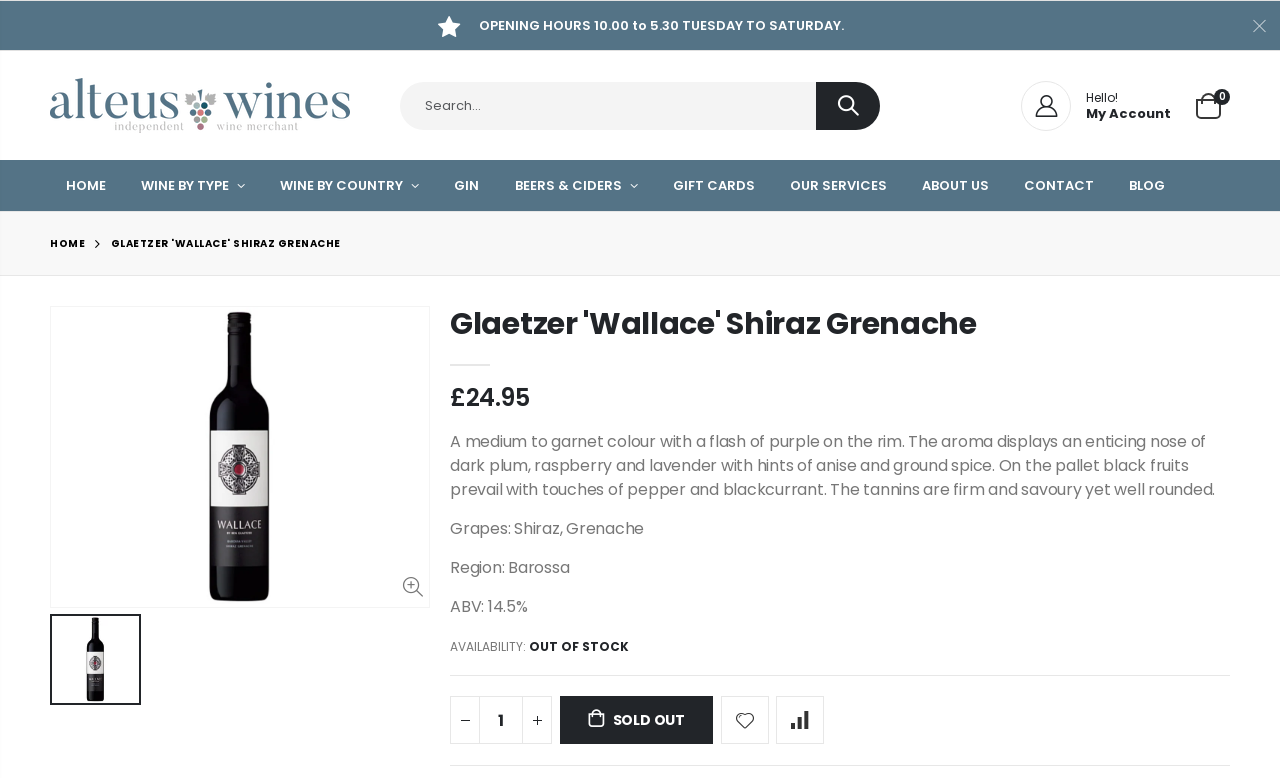From the screenshot, find the bounding box of the UI element matching this description: "Development And Business". Supply the bounding box coordinates in the form [left, top, right, bottom], each a float between 0 and 1.

None